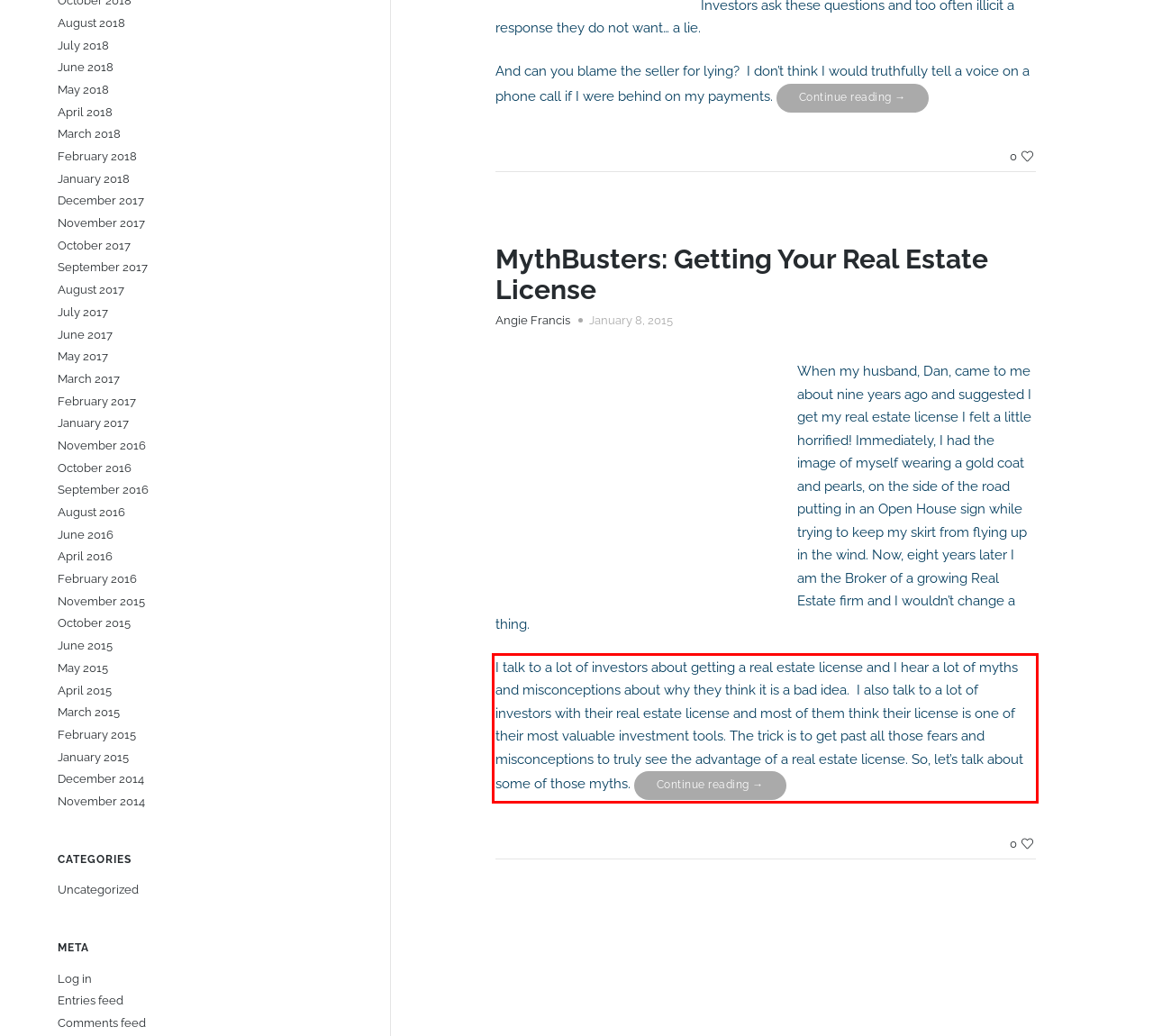You are presented with a screenshot containing a red rectangle. Extract the text found inside this red bounding box.

I talk to a lot of investors about getting a real estate license and I hear a lot of myths and misconceptions about why they think it is a bad idea. I also talk to a lot of investors with their real estate license and most of them think their license is one of their most valuable investment tools. The trick is to get past all those fears and misconceptions to truly see the advantage of a real estate license. So, let’s talk about some of those myths. Continue reading “MythBusters: Getting Your Real Estate License” →